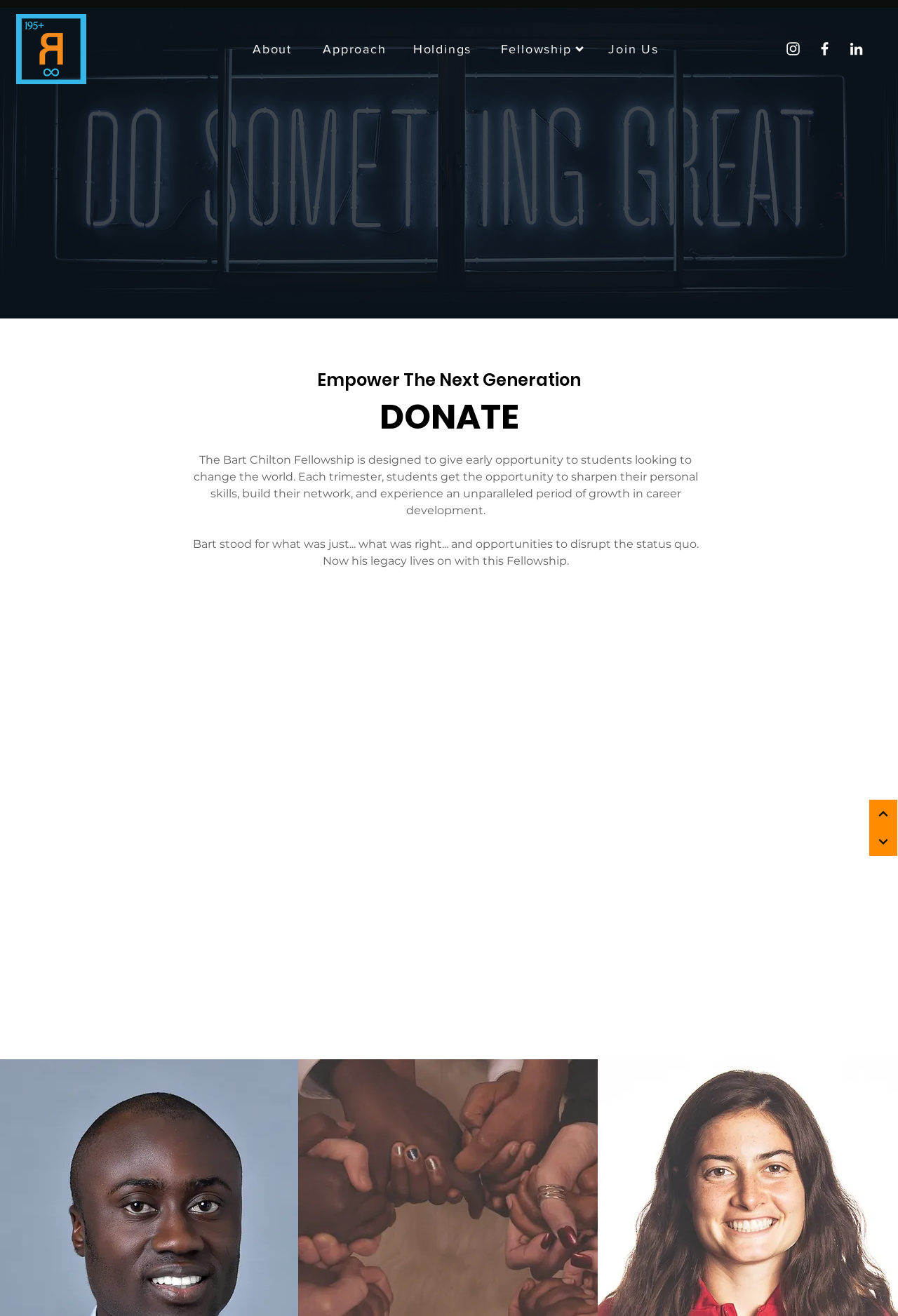Determine the bounding box coordinates of the clickable element to complete this instruction: "Visit the About page". Provide the coordinates in the format of four float numbers between 0 and 1, [left, top, right, bottom].

[0.26, 0.021, 0.346, 0.053]